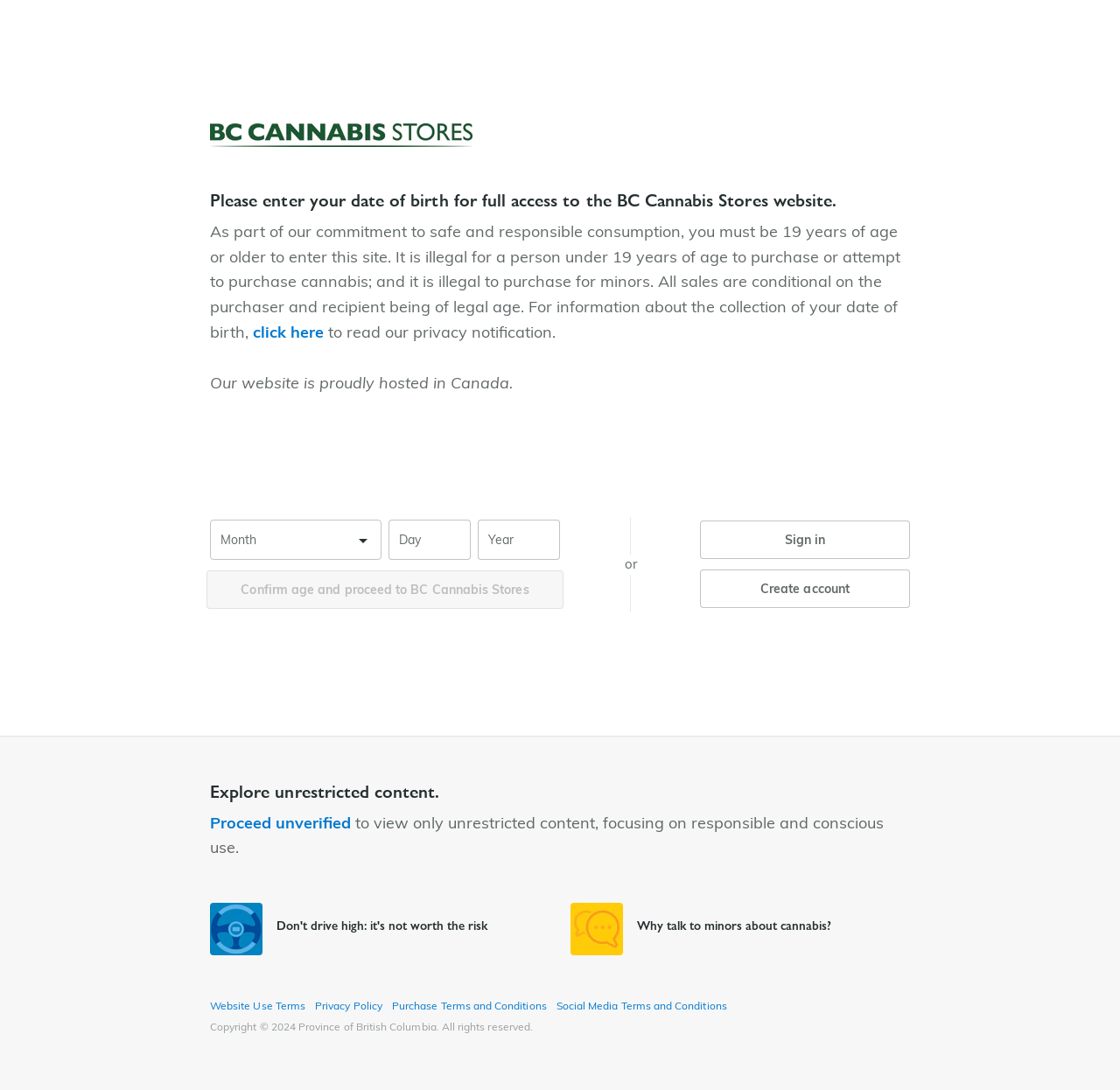Specify the bounding box coordinates of the area to click in order to execute this command: 'Click confirm age and proceed'. The coordinates should consist of four float numbers ranging from 0 to 1, and should be formatted as [left, top, right, bottom].

[0.184, 0.523, 0.503, 0.559]